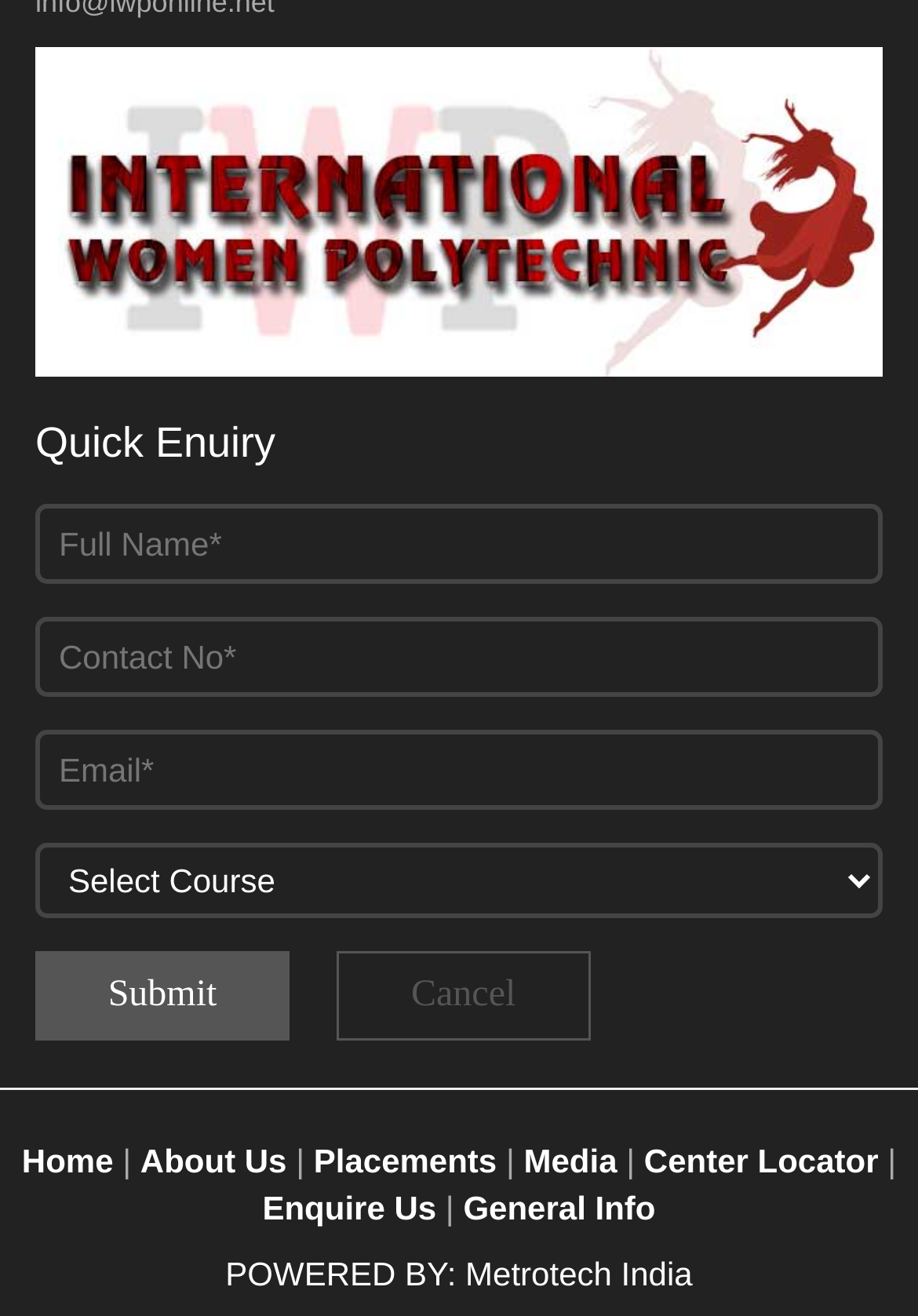Using the provided element description "Cancel", determine the bounding box coordinates of the UI element.

[0.366, 0.722, 0.643, 0.791]